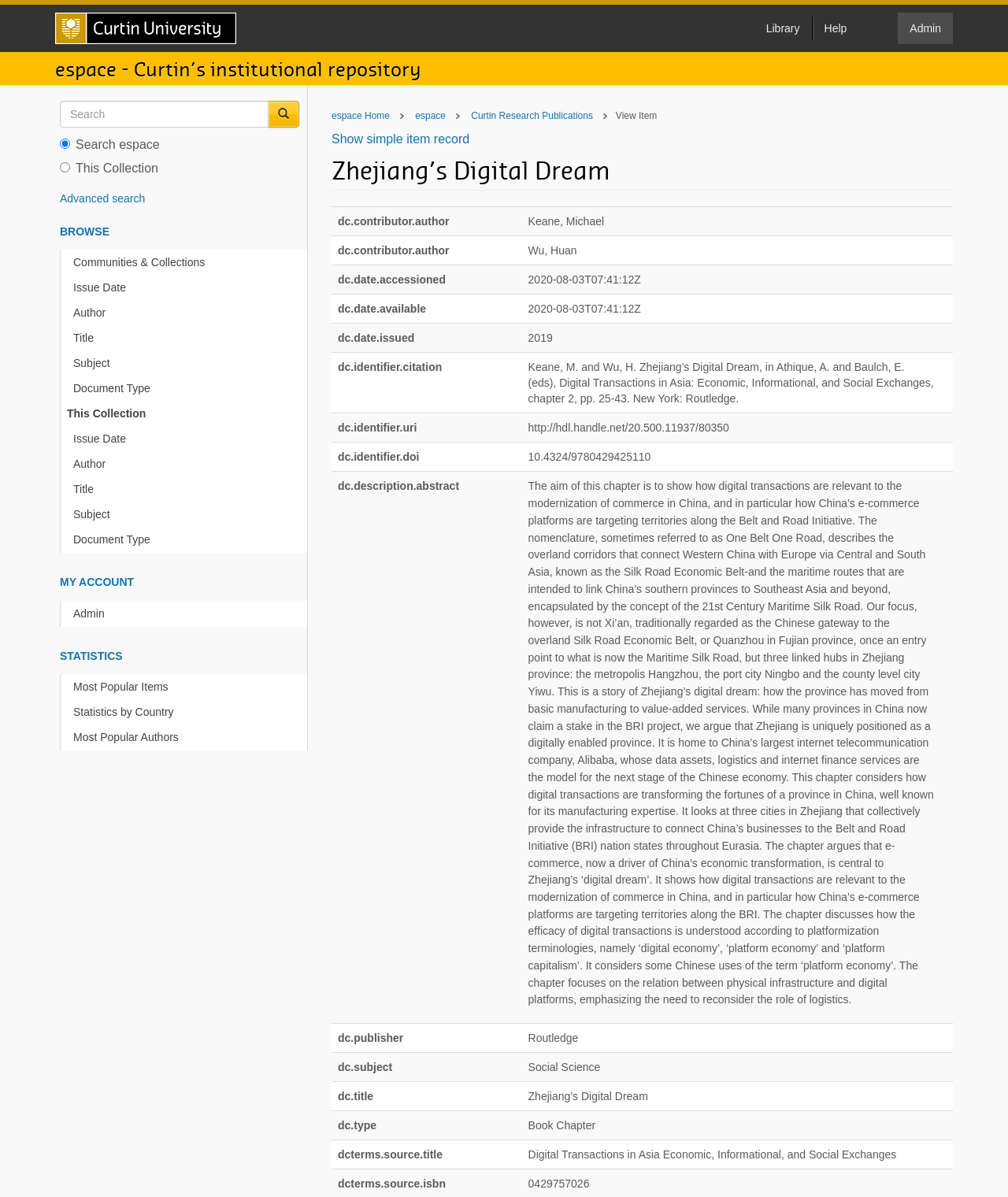Respond to the question below with a concise word or phrase:
What is the title of the book chapter?

Zhejiang’s Digital Dream